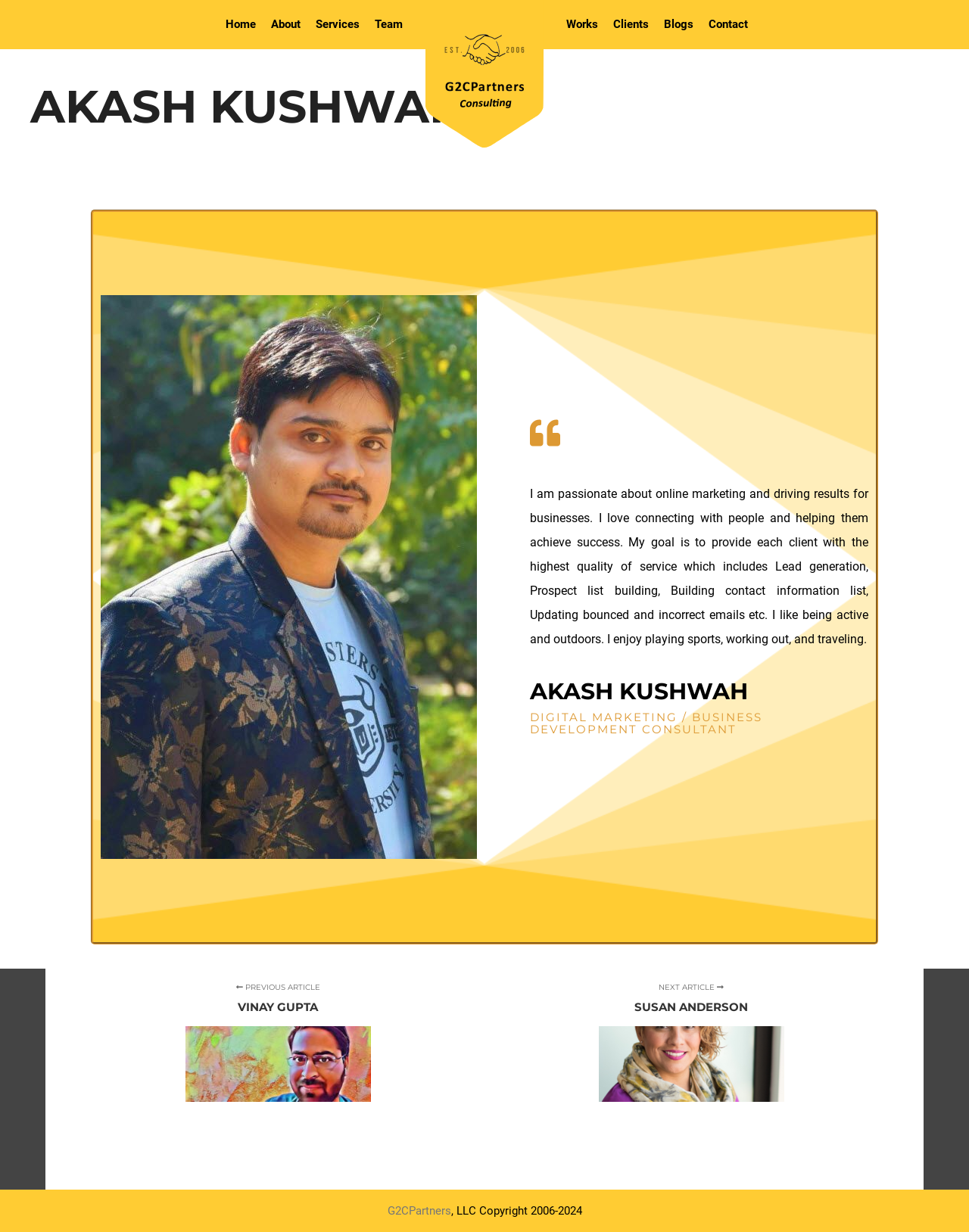Locate the UI element described by Previous articleVinay Gupta in the provided webpage screenshot. Return the bounding box coordinates in the format (top-left x, top-left y, bottom-right x, bottom-right y), ensuring all values are between 0 and 1.

[0.094, 0.797, 0.5, 0.898]